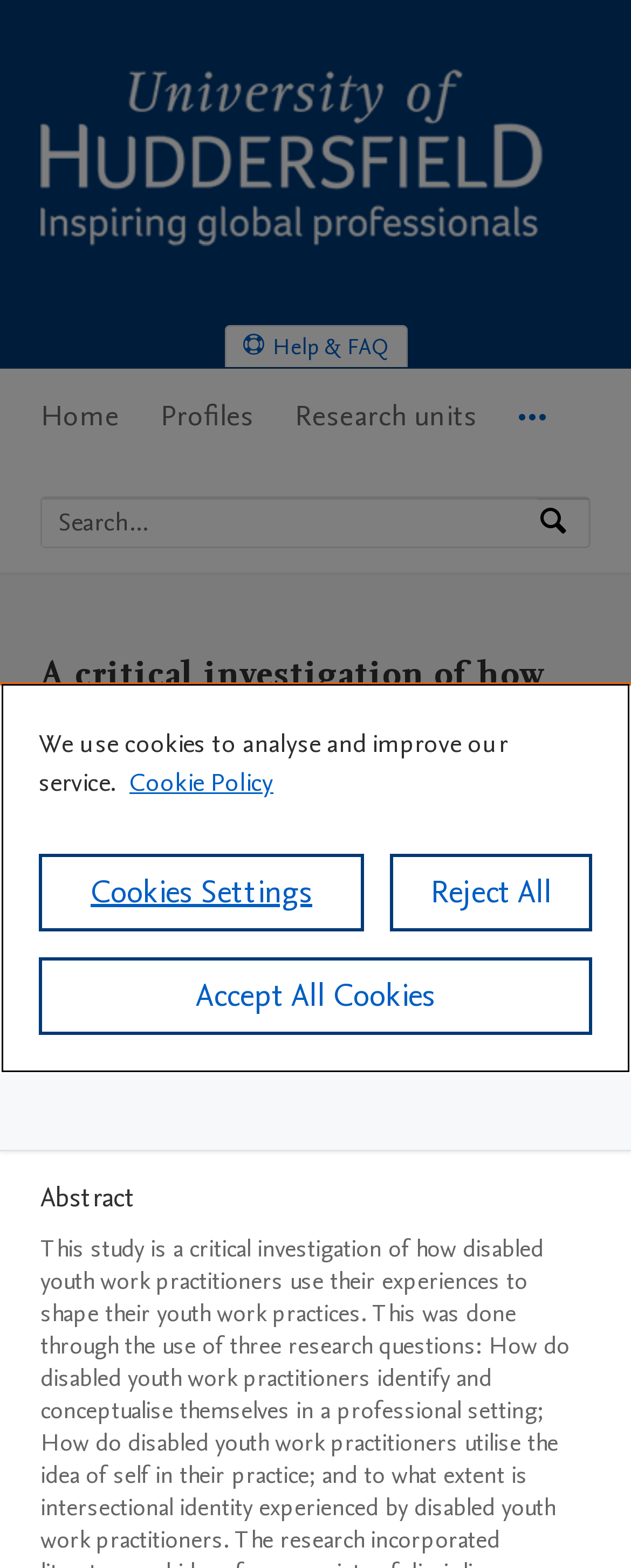Provide a one-word or short-phrase response to the question:
What is the type of document described on this page?

Student thesis